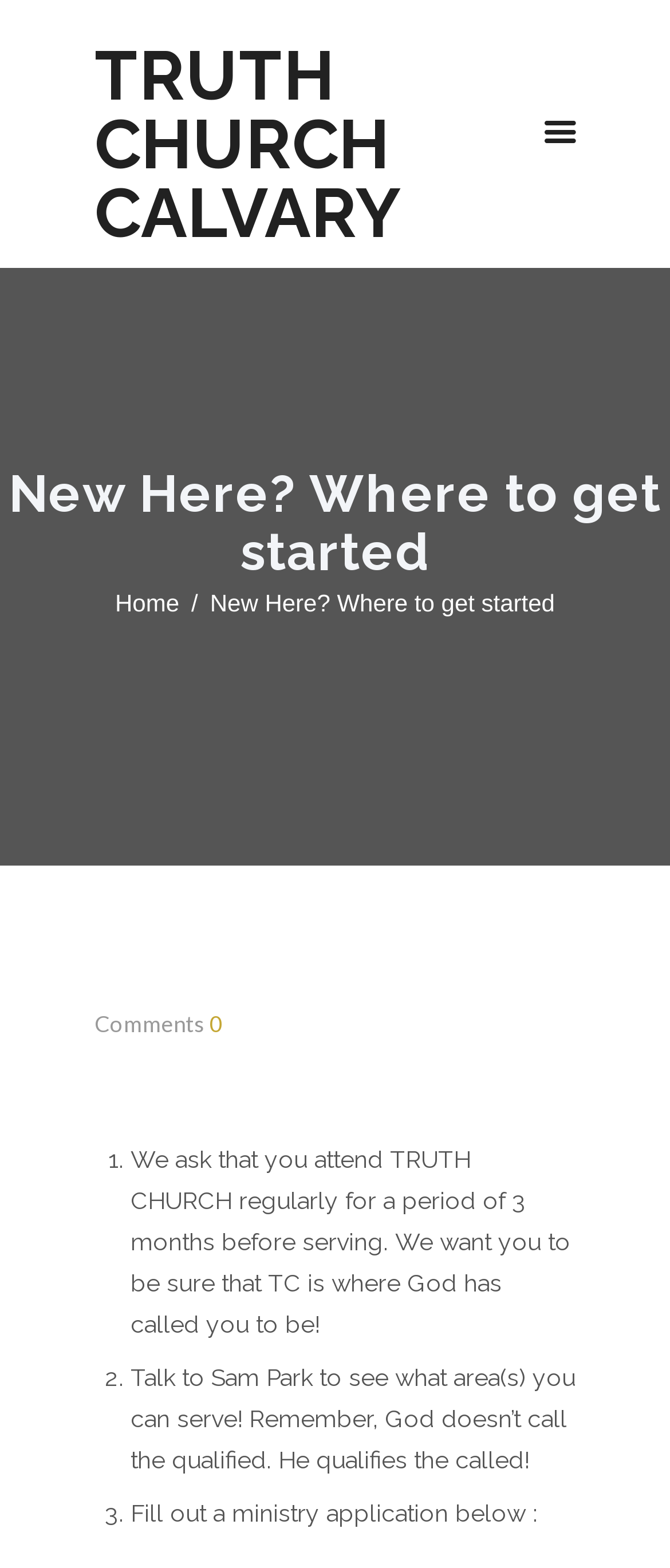Utilize the details in the image to give a detailed response to the question: Who to talk to for serving opportunities?

The webpage instructs to talk to Sam Park to see what area(s) you can serve at TRUTH CHURCH.